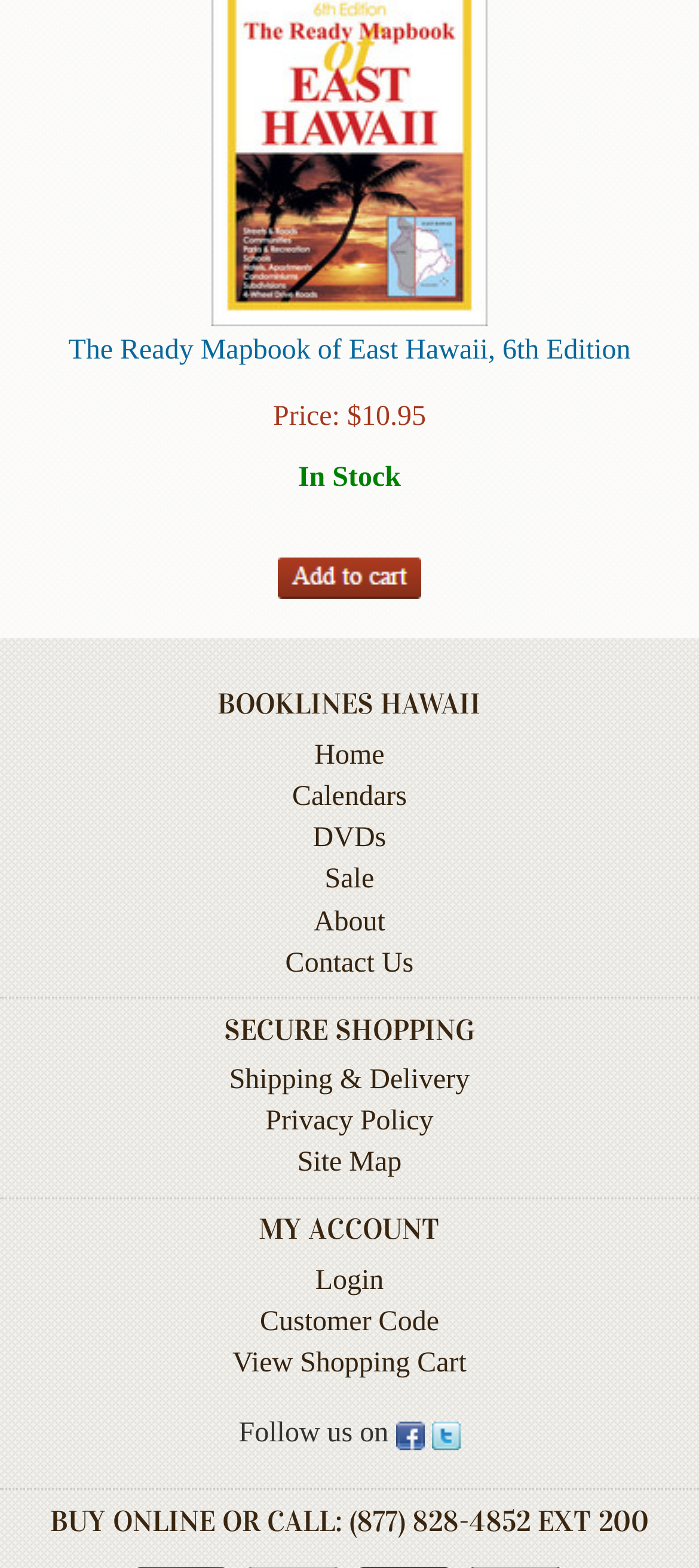Locate the bounding box of the UI element with the following description: "Menu".

None